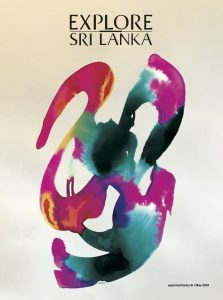What is the design style of the background?
Kindly answer the question with as much detail as you can.

The background of the image features an abstract watercolor design, which is evident from the blending of various hues such as reds, greens, and blues, creating an energetic and artistic representation.